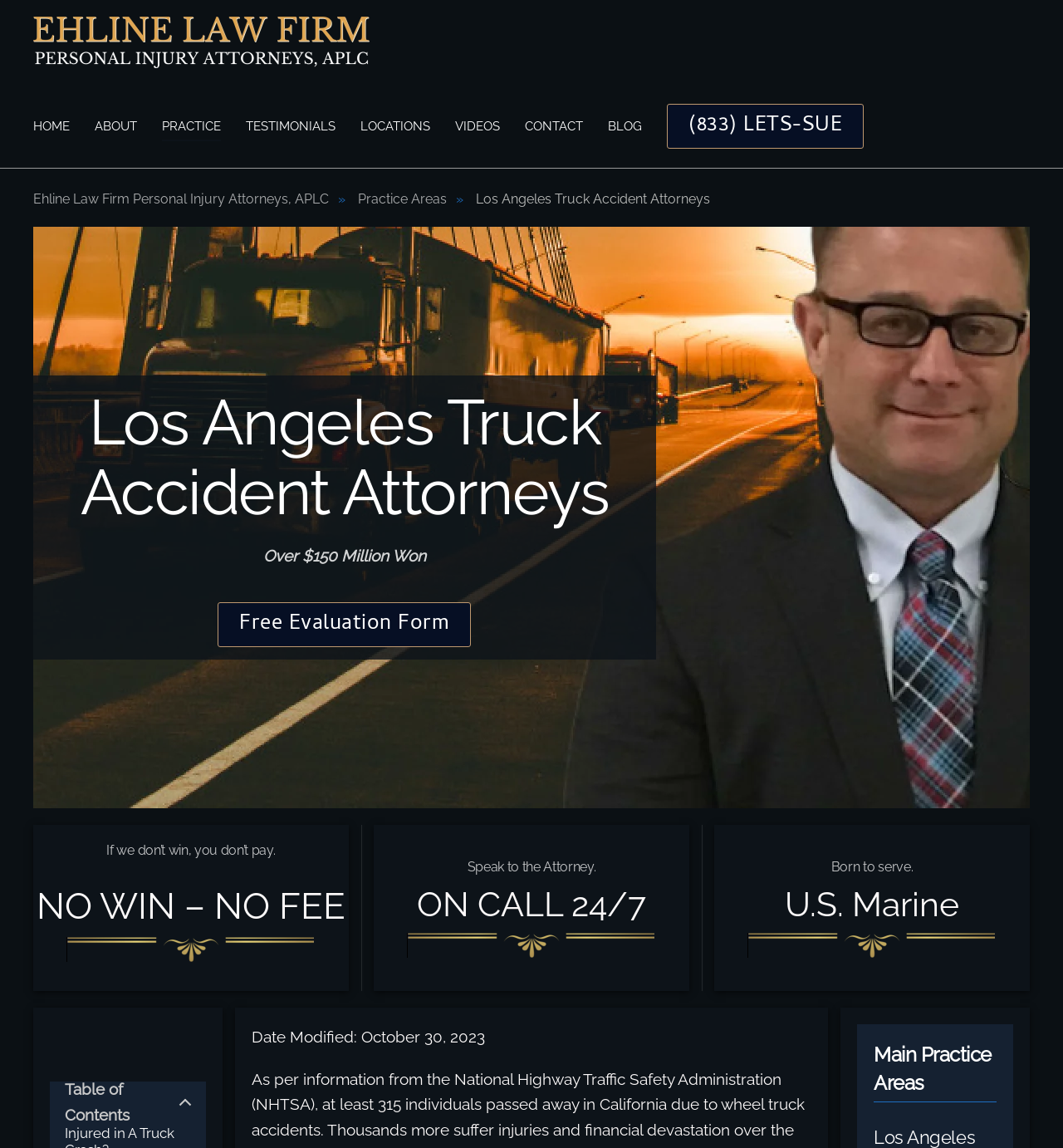Using the information shown in the image, answer the question with as much detail as possible: What is the availability of the attorney?

I determined the answer by looking at the static text 'ON CALL 24/7' and the image with the description 'On Call 24/7 to answer questions and strike back to get you urgent medical and legal aid when you need it'.